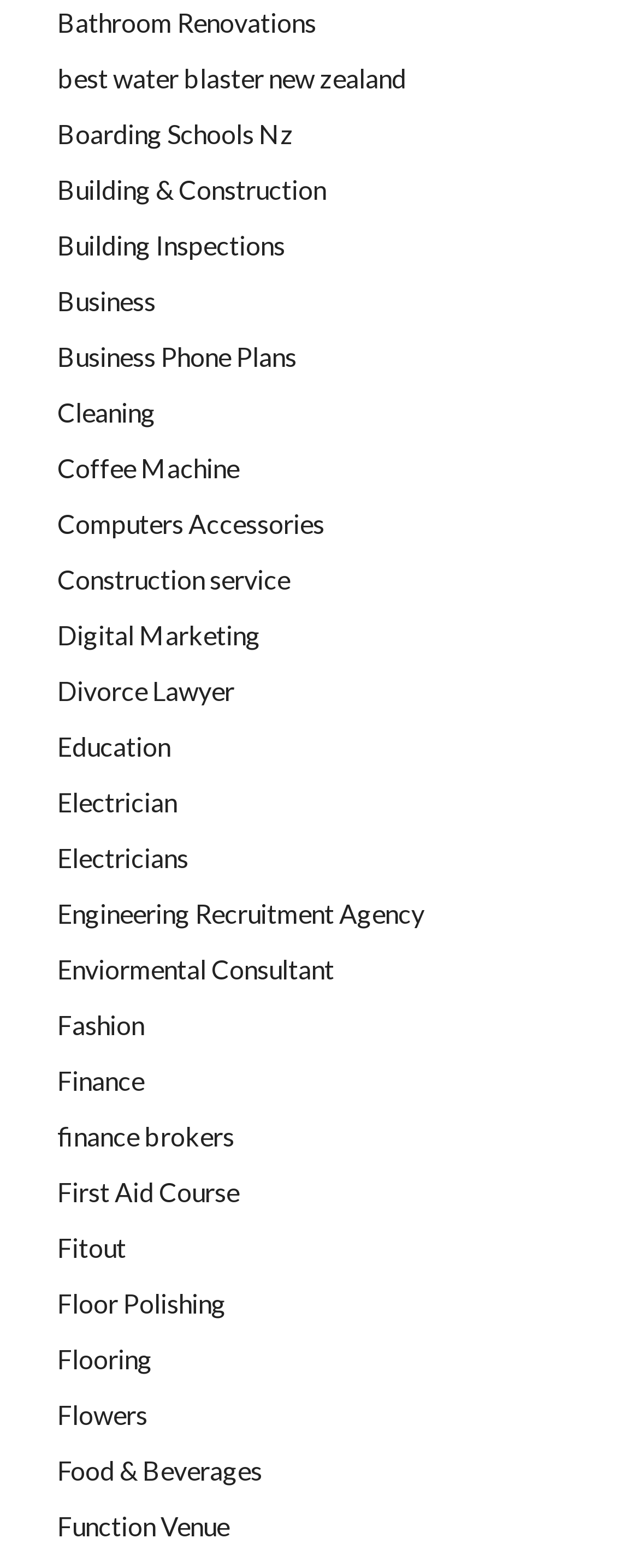Please locate the UI element described by "Business Phone Plans" and provide its bounding box coordinates.

[0.09, 0.217, 0.464, 0.237]